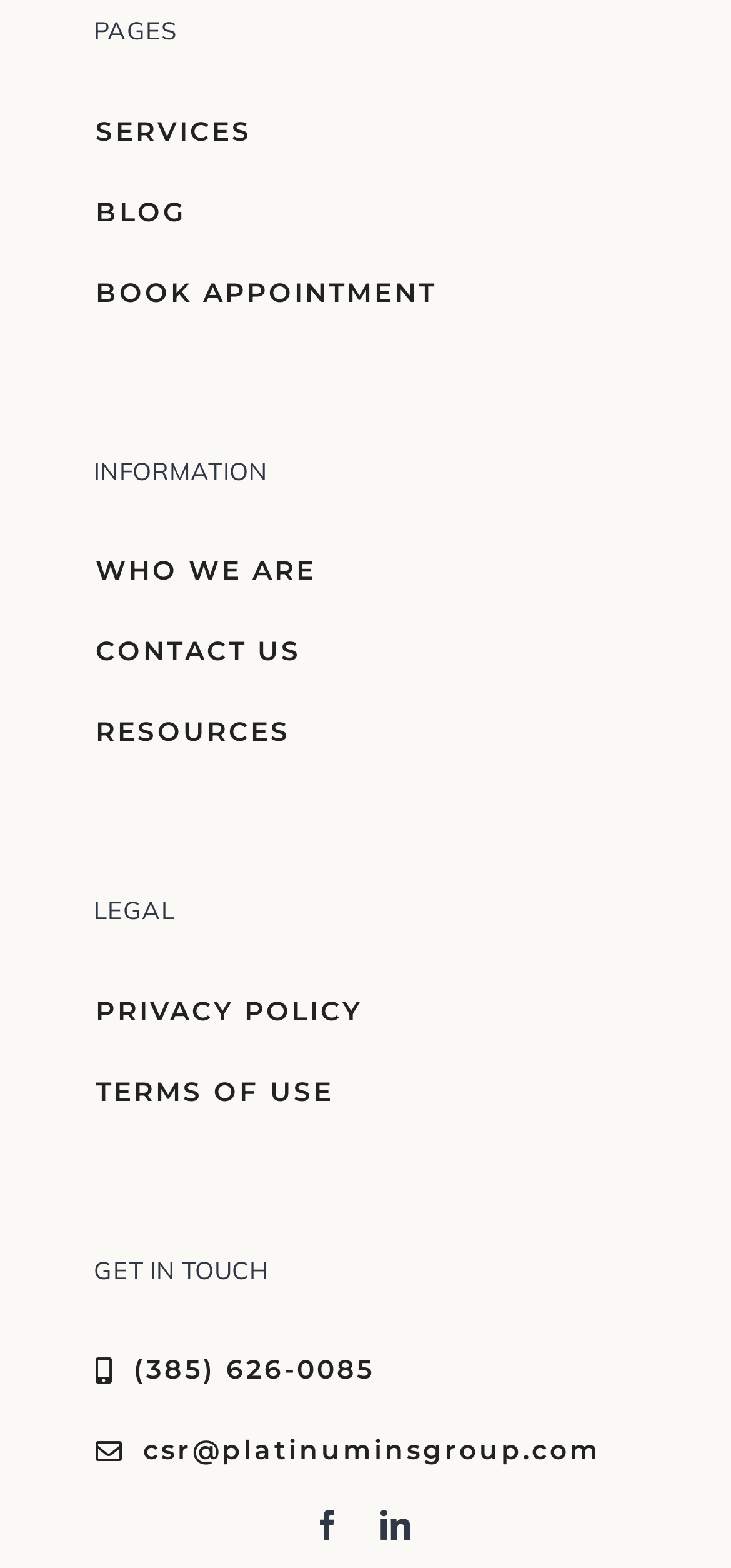Use a single word or phrase to answer this question: 
How many social media links are at the bottom?

2